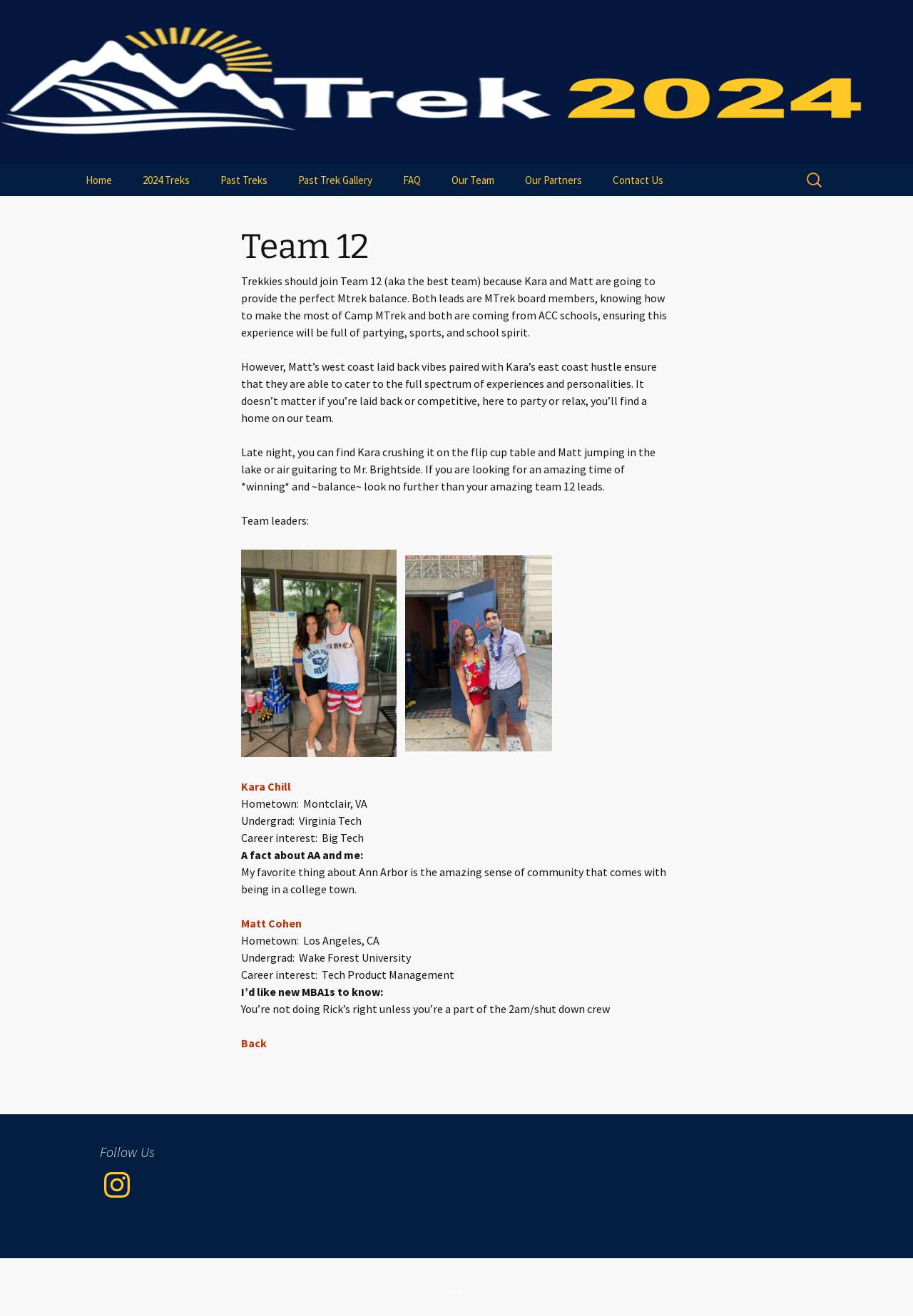What is the name of the university Matt attended?
Please respond to the question with a detailed and well-explained answer.

Matt's university is mentioned in the section that describes the team leaders, where it is written as 'Undergrad: Wake Forest University'. This information is provided along with other details about Matt's background.